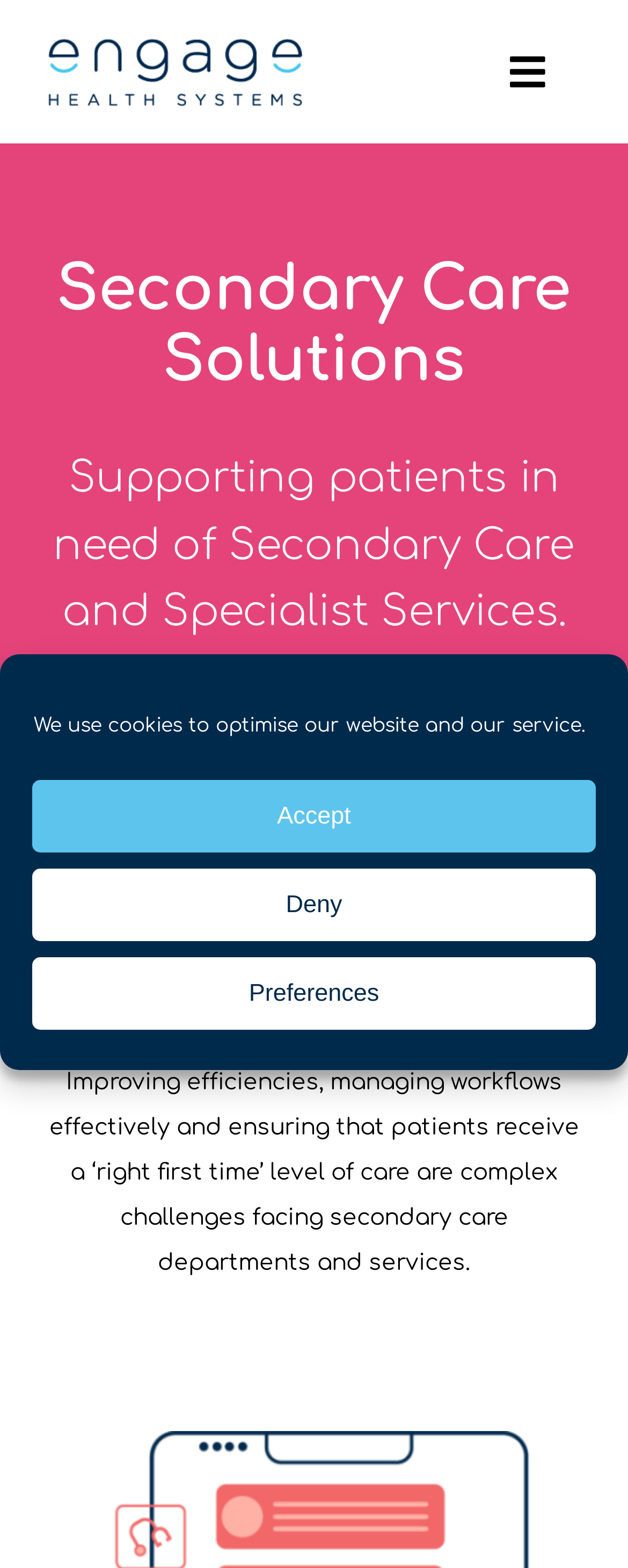Identify the bounding box coordinates for the region to click in order to carry out this instruction: "Click the Engage Health Systems Logo". Provide the coordinates using four float numbers between 0 and 1, formatted as [left, top, right, bottom].

[0.077, 0.022, 0.483, 0.038]